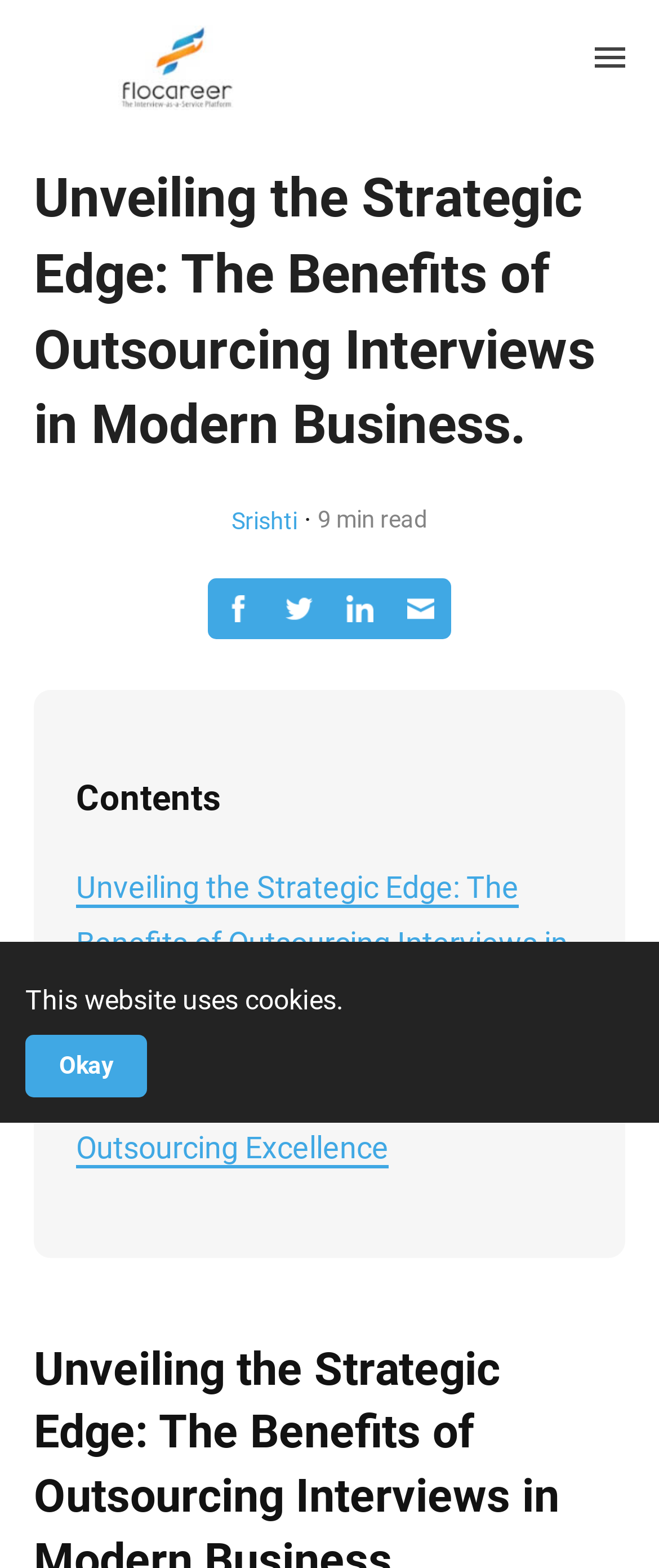Extract the main headline from the webpage and generate its text.

Unveiling the Strategic Edge: The Benefits of Outsourcing Interviews in Modern Business.